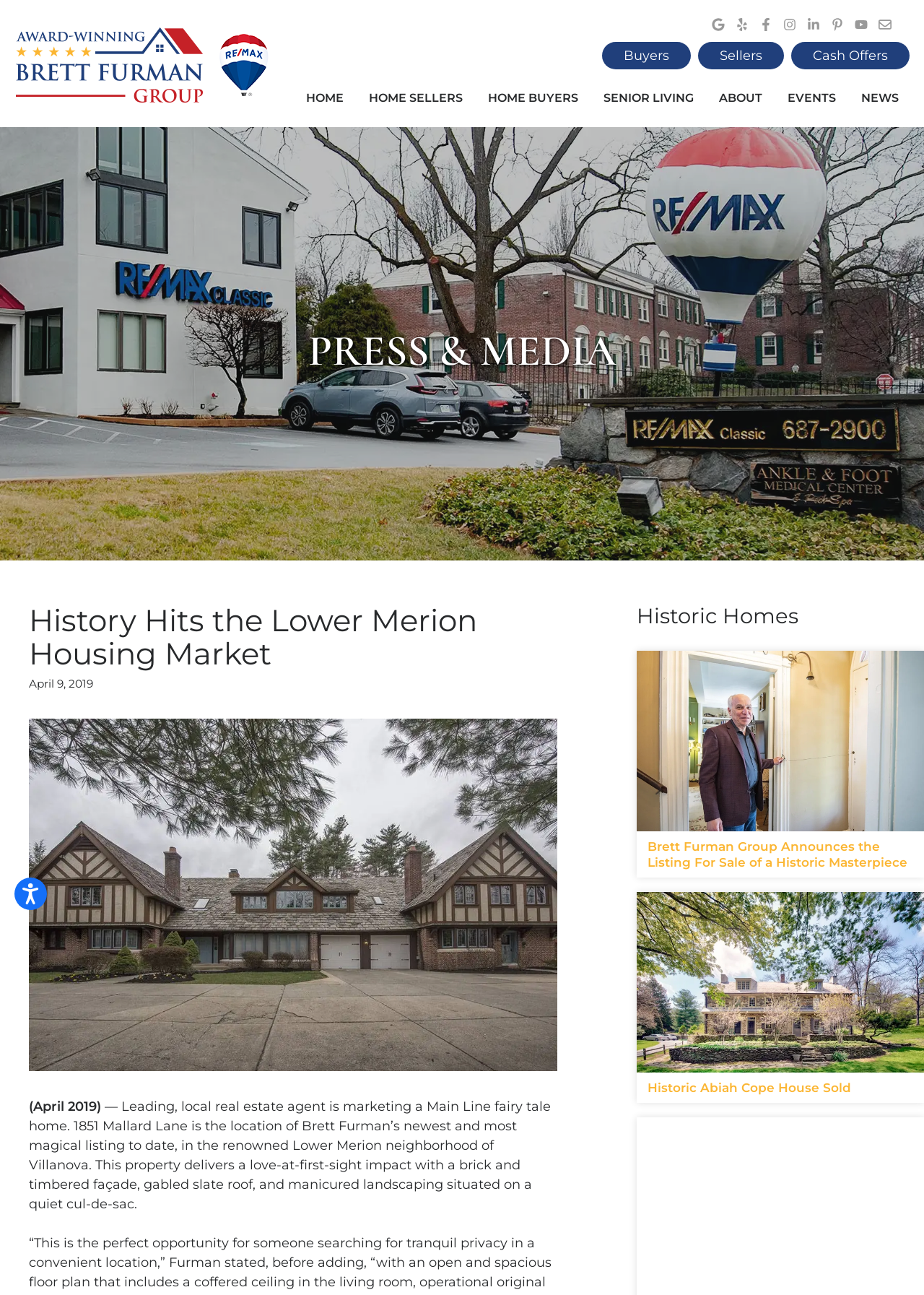Find and provide the bounding box coordinates for the UI element described here: "alt="Historic Abiah Cope House"". The coordinates should be given as four float numbers between 0 and 1: [left, top, right, bottom].

[0.689, 0.689, 1.0, 0.828]